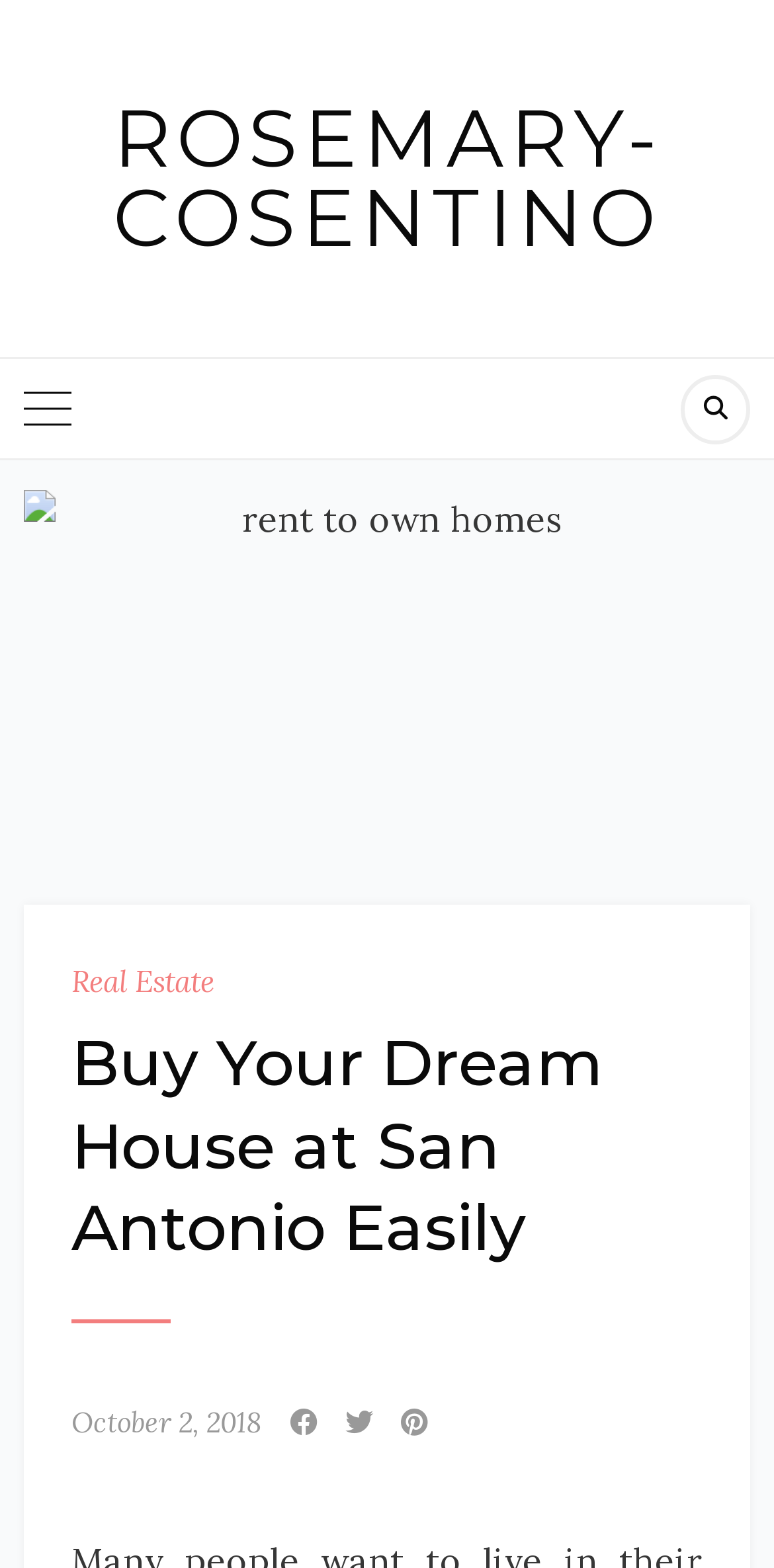Detail the various sections and features present on the webpage.

The webpage appears to be a real estate agent's website, specifically showcasing properties in San Antonio. At the top, there is a prominent link with the agent's name, "ROSEMARY-COSENTINO", spanning the entire width of the page. Below this, there are three smaller links, with the first one being empty, the second one containing a Facebook icon, and the third one containing a Twitter icon.

To the left of these social media icons, there is a large image that takes up most of the page's width, with a caption "rent to own homes". Below this image, there is a link labeled "Real Estate". The main heading of the page, "Buy Your Dream House at San Antonio Easily", is centered and takes up most of the page's width.

Underneath the heading, there is a link with a date, "October 2, 2018", followed by four small links containing various icons, including a heart, a star, a bookmark, and a comment bubble. These icons are aligned horizontally and are positioned near the bottom of the page.